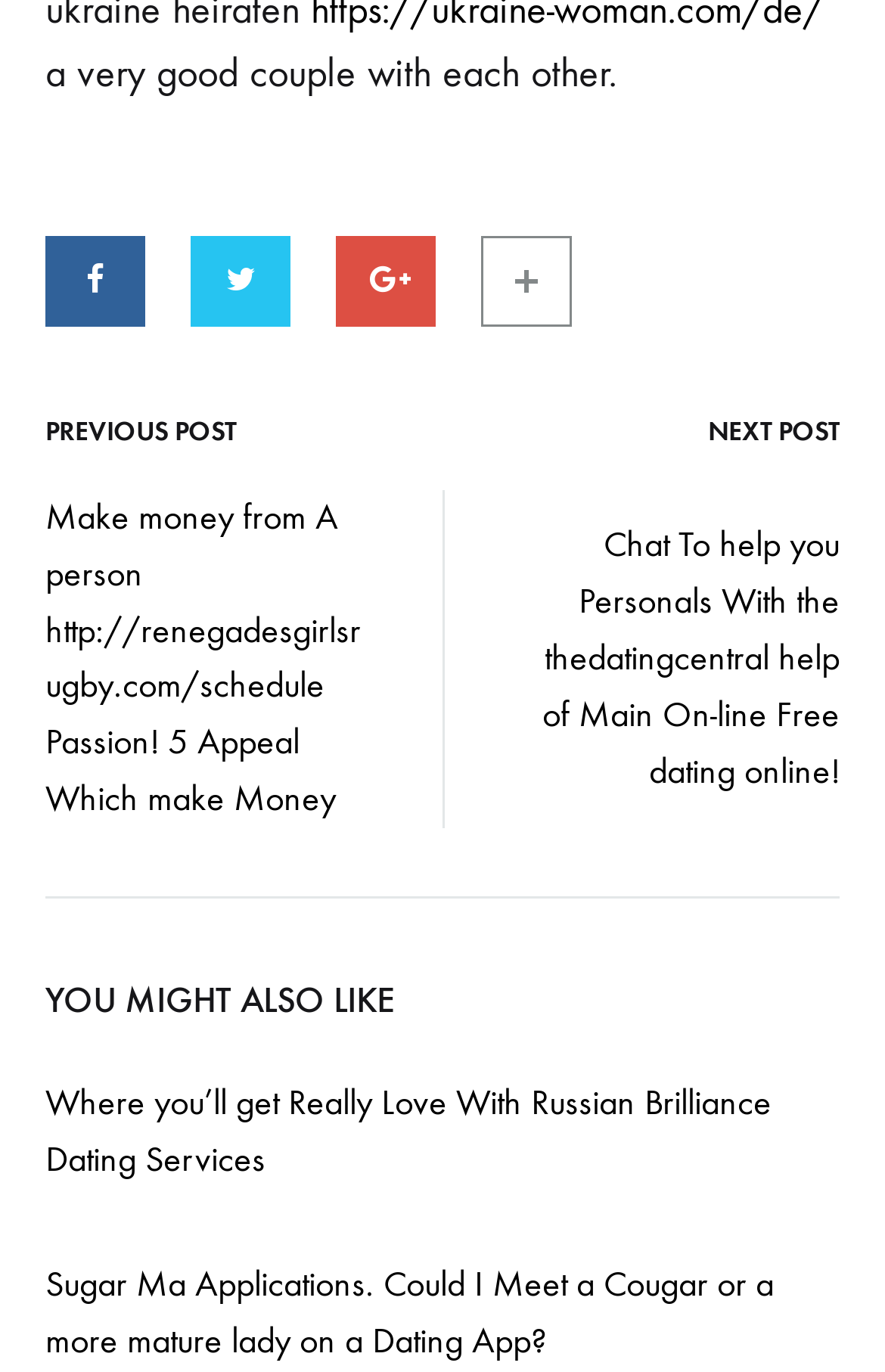Respond to the following question using a concise word or phrase: 
What is the text of the previous post link?

PREVIOUS POST